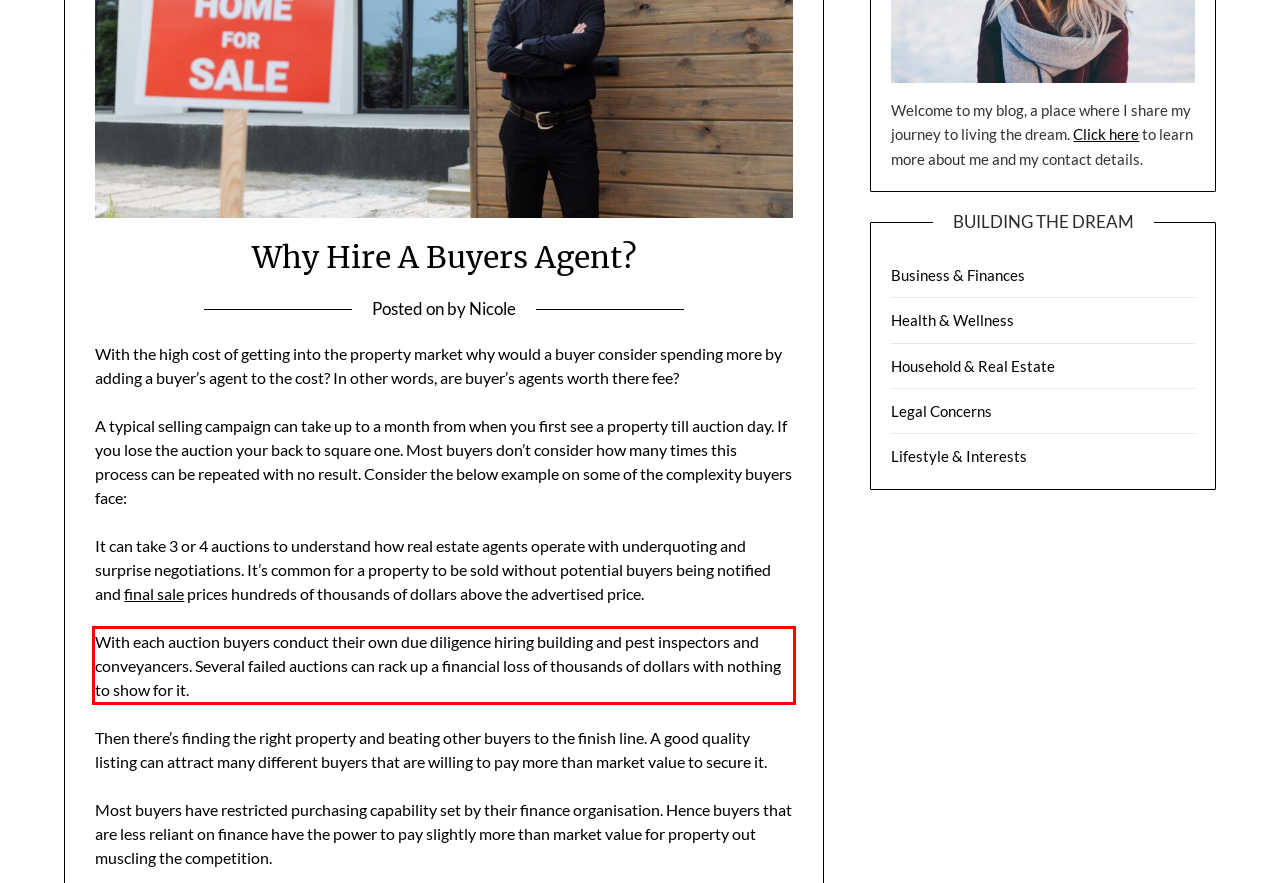You are provided with a screenshot of a webpage containing a red bounding box. Please extract the text enclosed by this red bounding box.

With each auction buyers conduct their own due diligence hiring building and pest inspectors and conveyancers. Several failed auctions can rack up a financial loss of thousands of dollars with nothing to show for it.